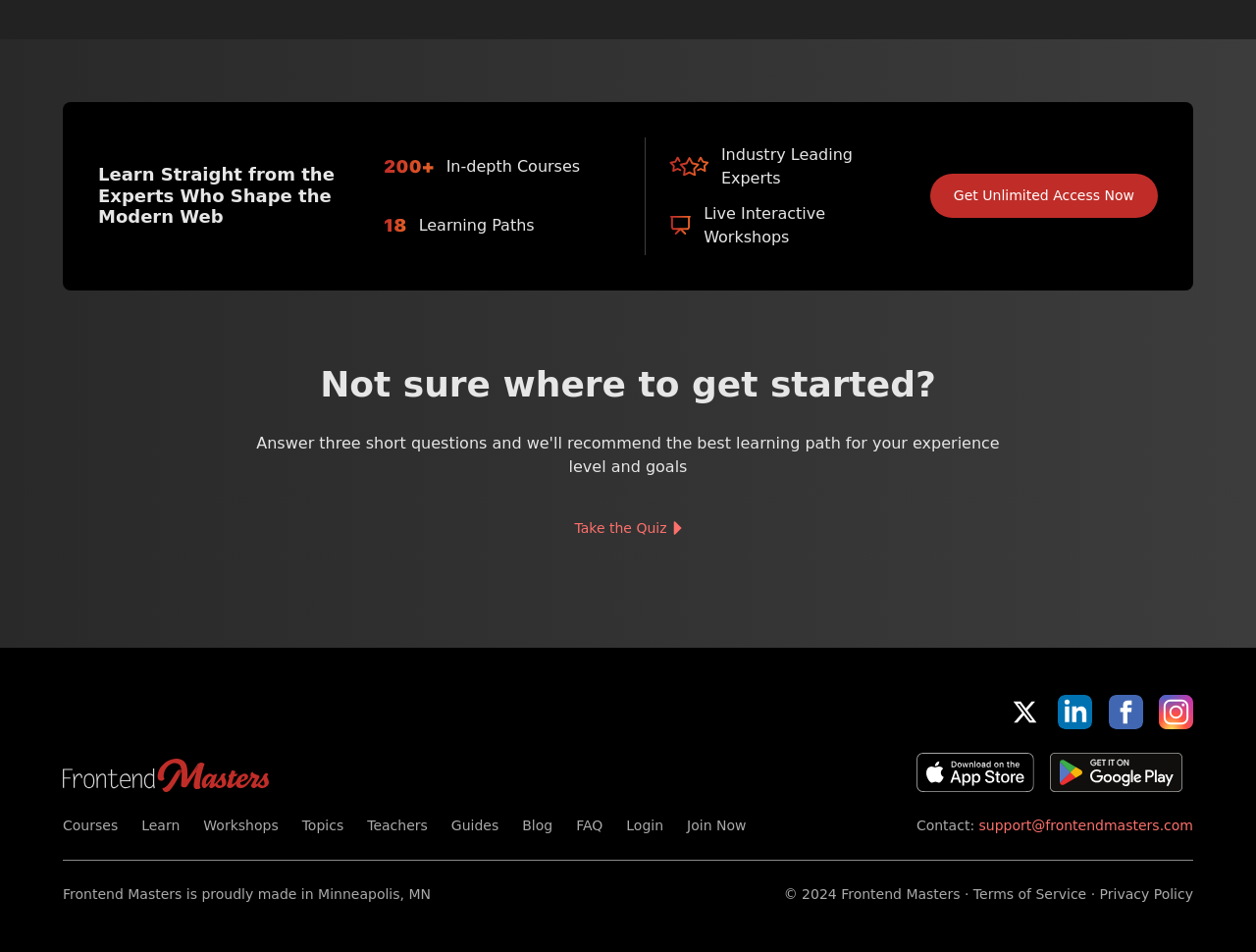Locate the bounding box coordinates of the area where you should click to accomplish the instruction: "Get Unlimited Access Now".

[0.741, 0.183, 0.922, 0.229]